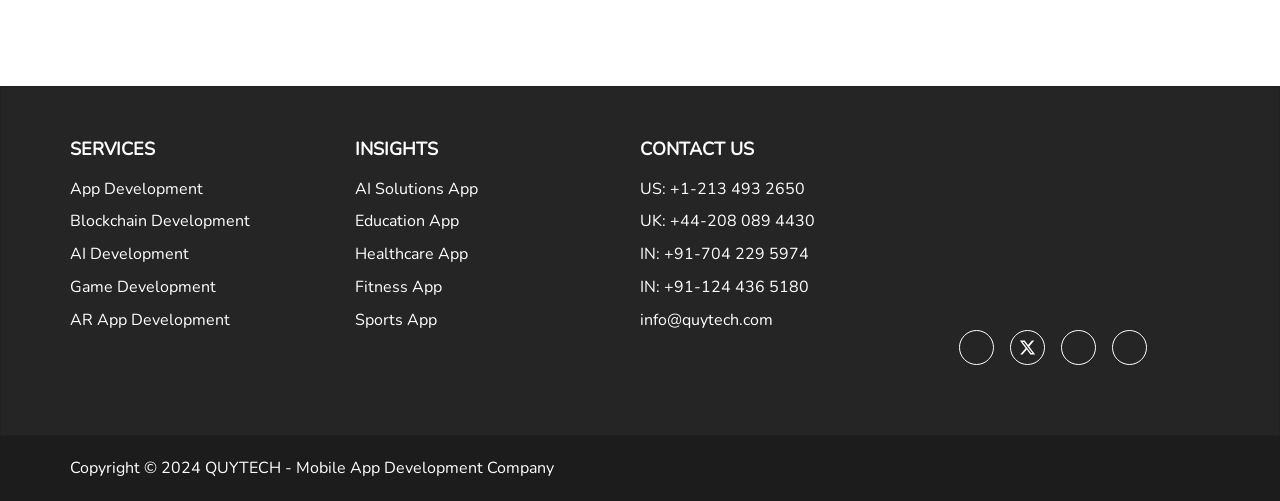Determine the bounding box coordinates of the clickable region to carry out the instruction: "Click on facebook".

[0.749, 0.658, 0.776, 0.728]